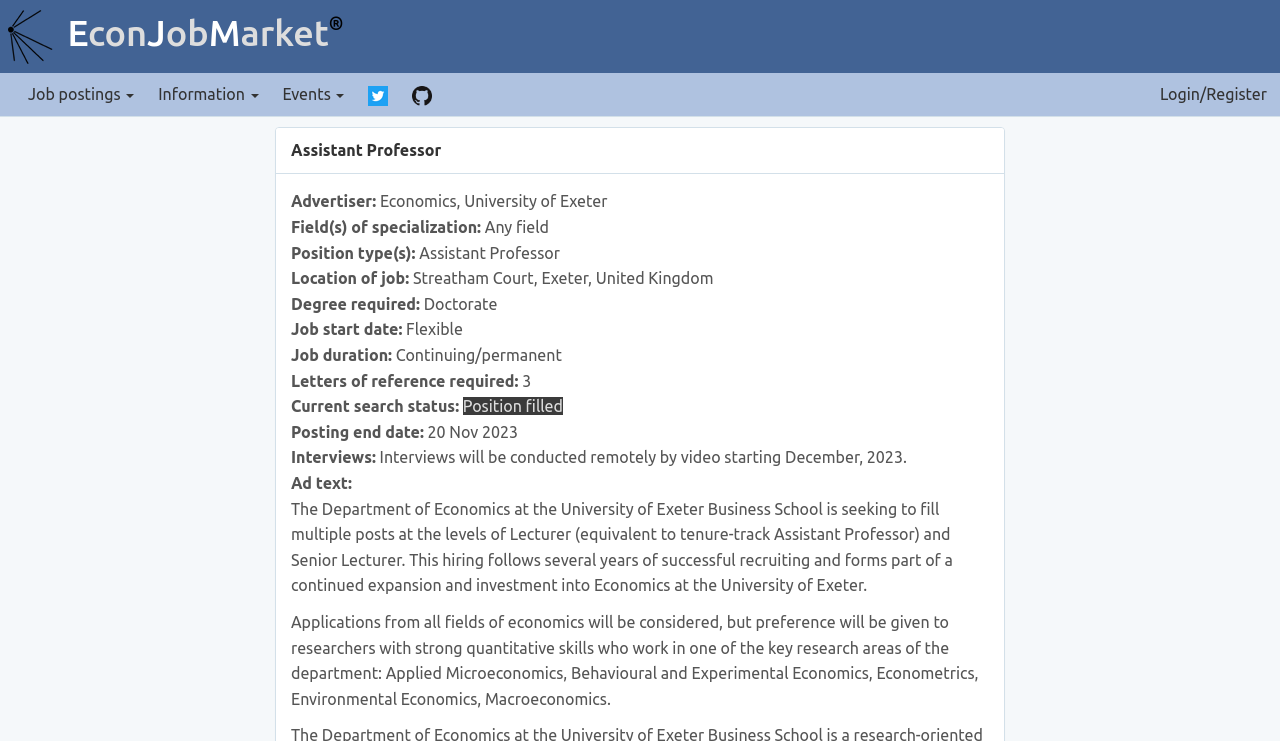Write an extensive caption that covers every aspect of the webpage.

The webpage is titled "EJM - Econ Job Market" and features an EJM logo at the top left corner. Below the logo, there are three buttons: "Job postings", "Information", and "Events", which are aligned horizontally and take up about a quarter of the screen width. To the right of these buttons, there are two links: "Follow EconJobMarket on Twitter" and "EconJobMarket on GitHub", each accompanied by a small icon. At the top right corner, there is a "Login/Register" link.

The main content of the webpage is a job posting, which takes up most of the screen. The job title is "Assistant Professor" and the advertiser is "Economics, University of Exeter". The posting includes various details about the job, such as the field of specialization, position type, location, degree required, job start date, and job duration. These details are presented in a series of labeled fields, each with a brief description.

Below the job details, there is a longer text describing the job, which mentions that the Department of Economics at the University of Exeter Business School is seeking to fill multiple posts at the levels of Lecturer and Senior Lecturer. The text also specifies the preferred research areas and skills for the applicants.